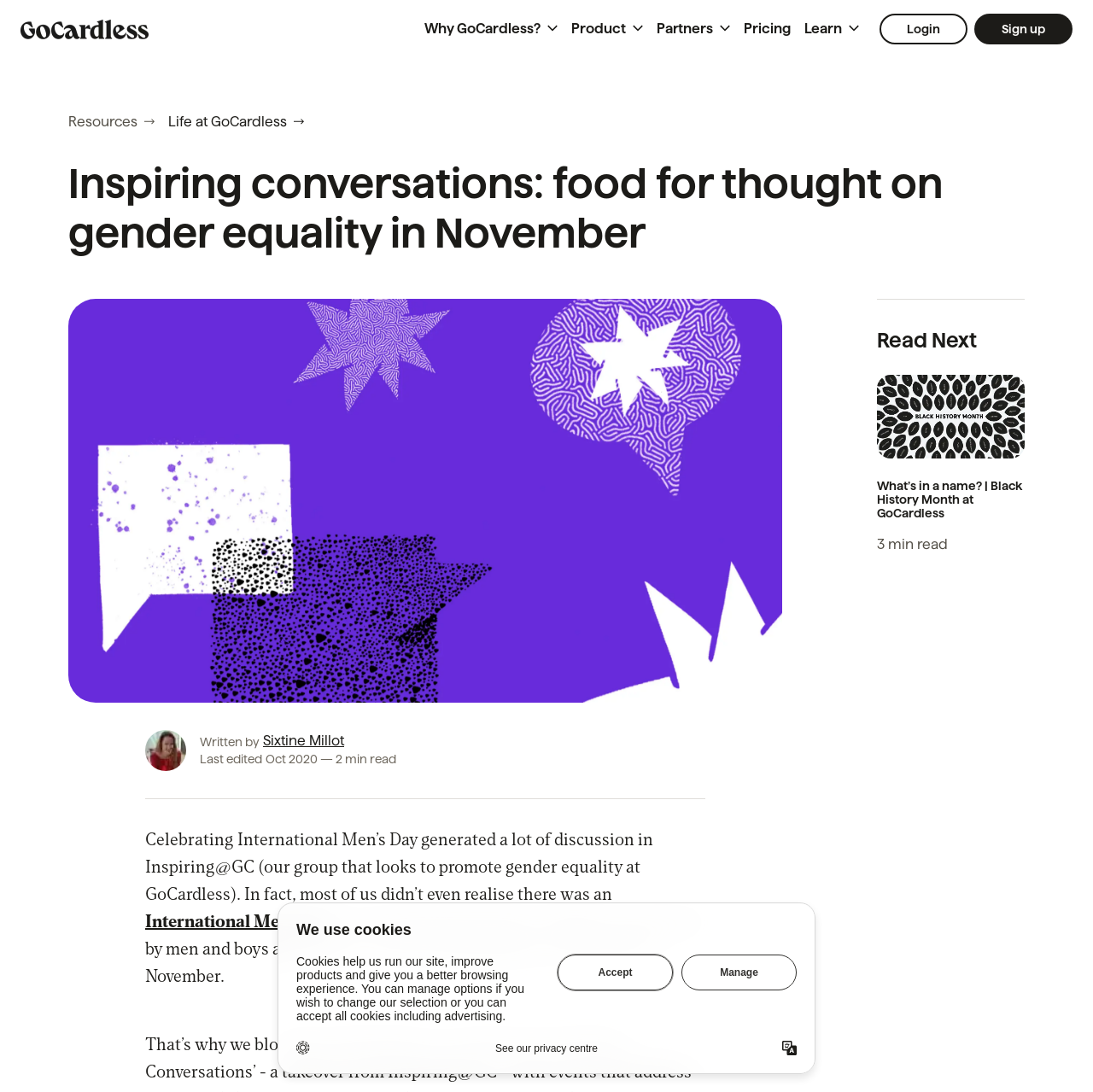What is the name of the group that promotes gender equality at GoCardless?
Using the details from the image, give an elaborate explanation to answer the question.

I found this answer by looking at the text content of the webpage, specifically the sentence 'Celebrating International Men’s Day generated a lot of discussion in Inspiring@GC (our group that looks to promote gender equality at GoCardless).' which mentions the name of the group.